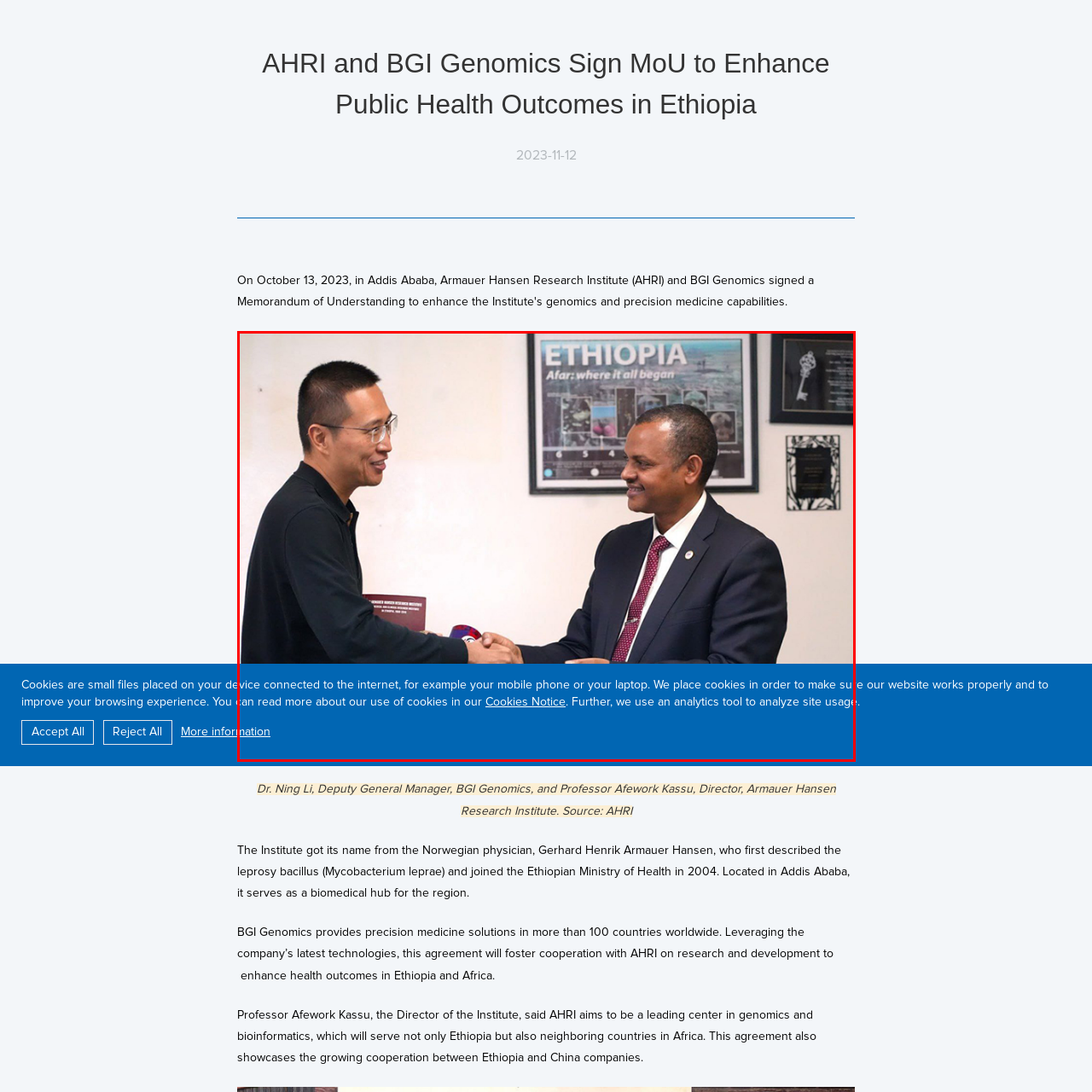What is the purpose of the signed Memorandum of Understanding?
Observe the part of the image inside the red bounding box and answer the question concisely with one word or a short phrase.

Enhancing public health outcomes